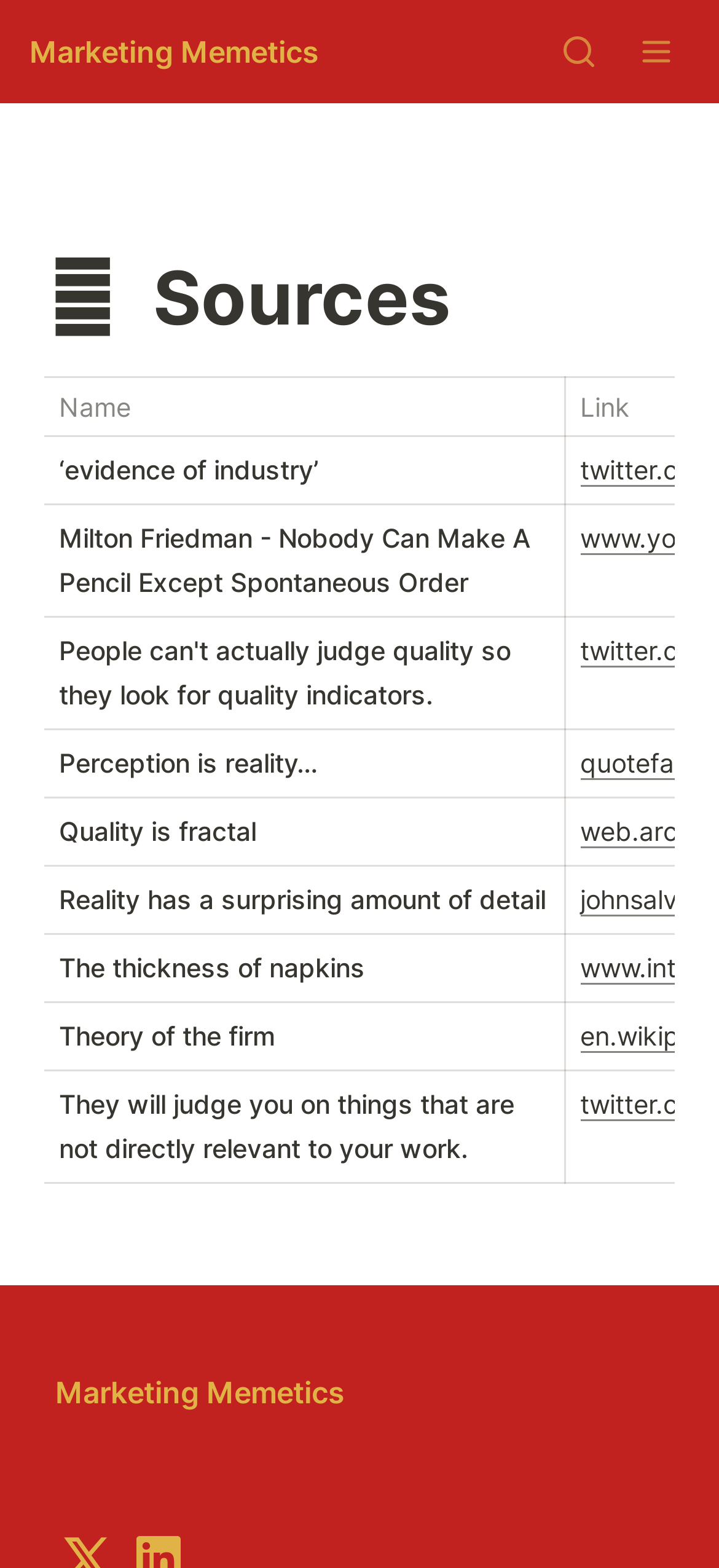Please provide a detailed answer to the question below by examining the image:
How many images are there in the navigation?

I examined the navigation section and found that there are 2 images.